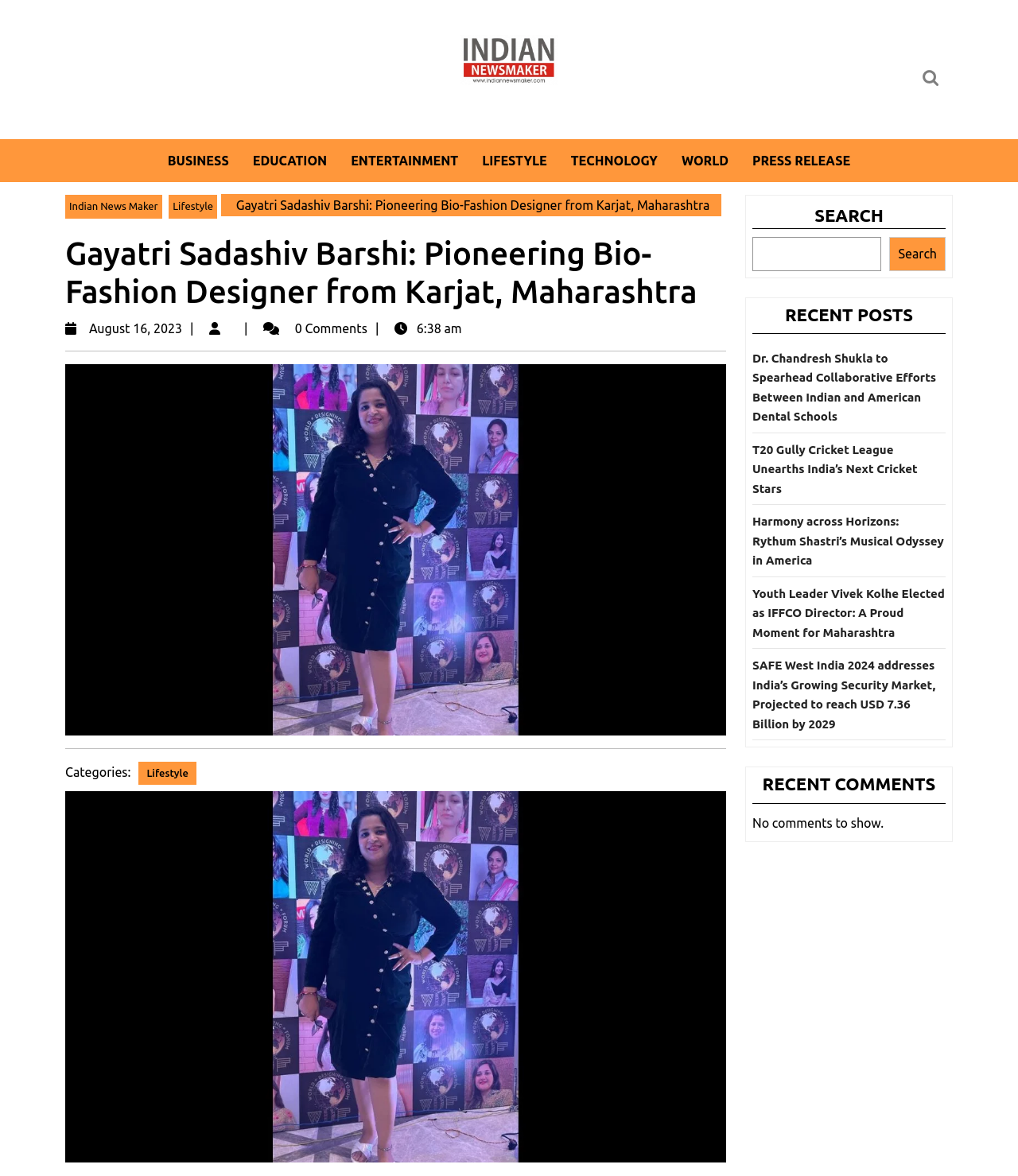Provide an in-depth caption for the webpage.

The webpage is about Gayatri Sadashiv Barshi, a pioneering bio-fashion designer from Karjat, Maharashtra, as indicated by the title. At the top, there is a navigation menu with links to various categories such as BUSINESS, EDUCATION, ENTERTAINMENT, LIFESTYLE, TECHNOLOGY, WORLD, and PRESS RELEASE. Below the navigation menu, there is a search bar with a search button.

The main content of the webpage is divided into three sections. The first section is about Gayatri Sadashiv Barshi, with a heading and a brief description. Below the description, there are links to the date and time of the post, as well as the number of comments.

The second section is titled "RECENT POSTS" and lists five recent news articles with links to each article. The articles have titles such as "Dr. Chandresh Shukla to Spearhead Collaborative Efforts Between Indian and American Dental Schools" and "Youth Leader Vivek Kolhe Elected as IFFCO Director: A Proud Moment for Maharashtra".

The third section is titled "RECENT COMMENTS" but currently shows a message indicating that there are no comments to show.